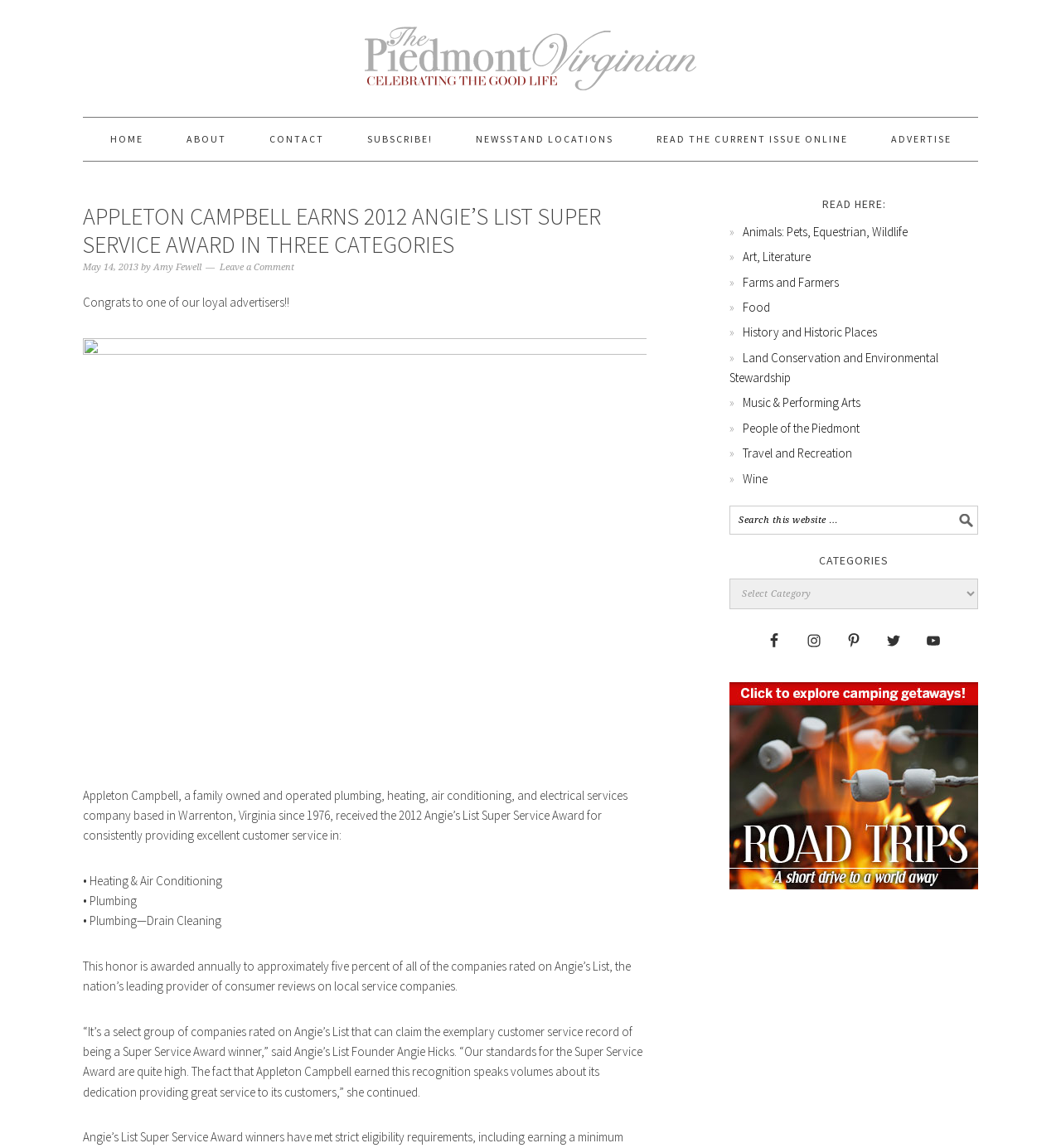What is the name of the company that received the 2012 Angie’s List Super Service Award?
Look at the webpage screenshot and answer the question with a detailed explanation.

The answer can be found in the main content of the webpage, where it is stated that 'Appleton Campbell, a family owned and operated plumbing, heating, air conditioning, and electrical services company based in Warrenton, Virginia since 1976, received the 2012 Angie’s List Super Service Award...'.